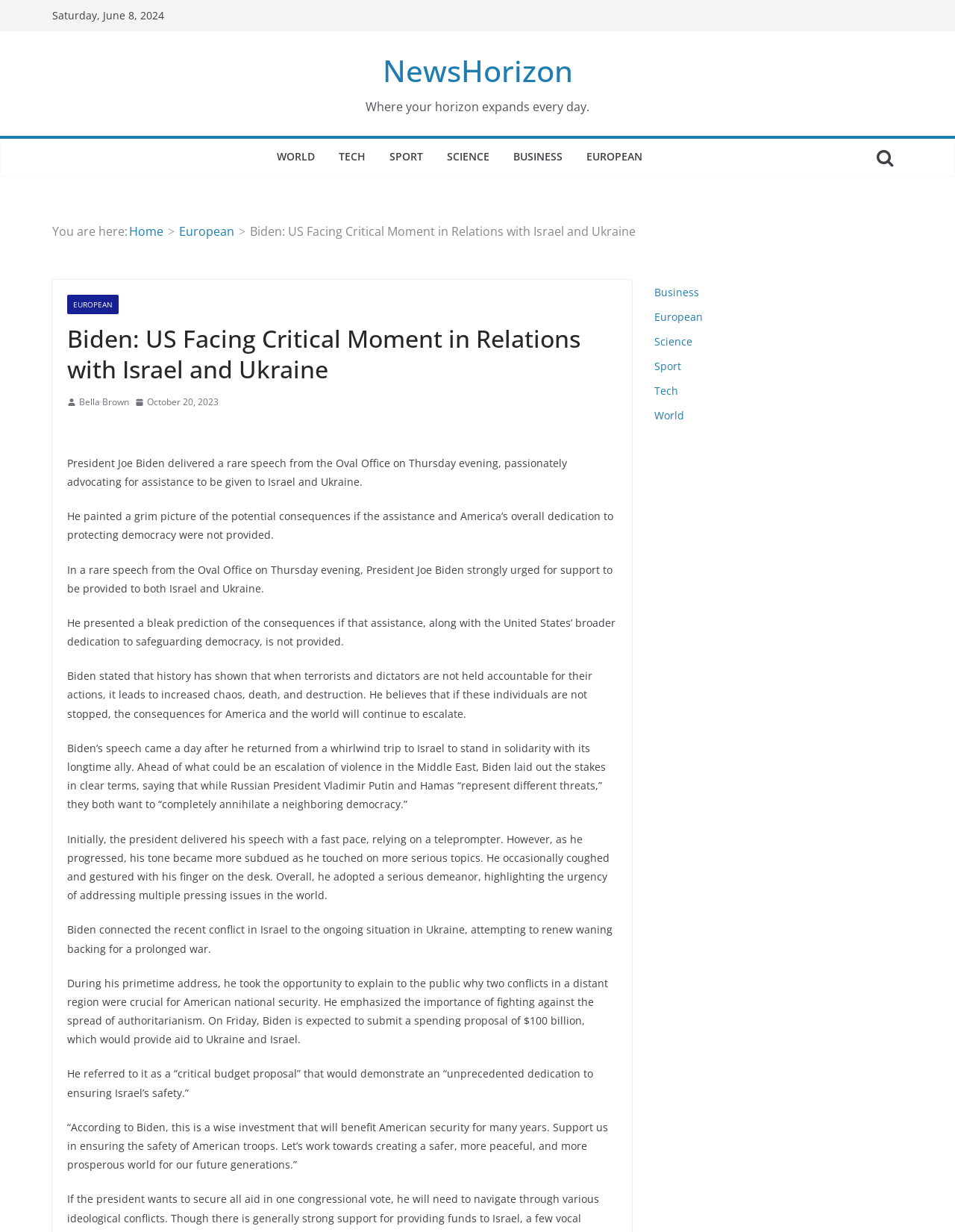Please mark the clickable region by giving the bounding box coordinates needed to complete this instruction: "Click on the 'EUROPEAN' link".

[0.614, 0.119, 0.673, 0.137]